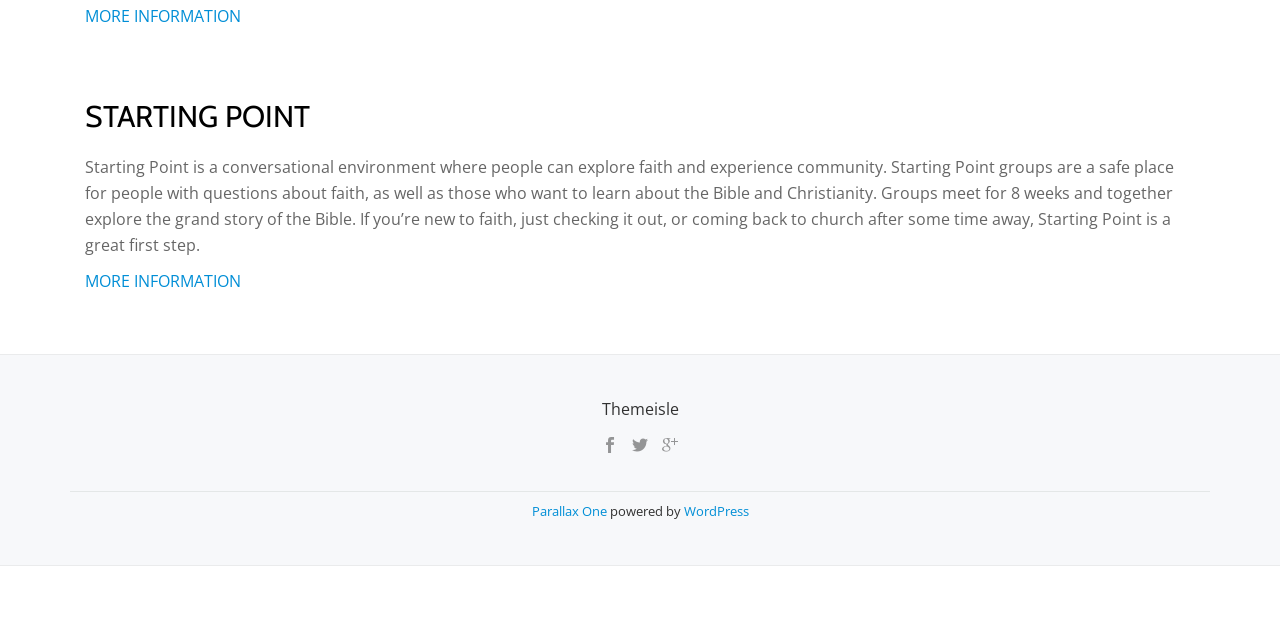Identify the bounding box coordinates of the HTML element based on this description: "WordPress".

[0.534, 0.784, 0.585, 0.812]